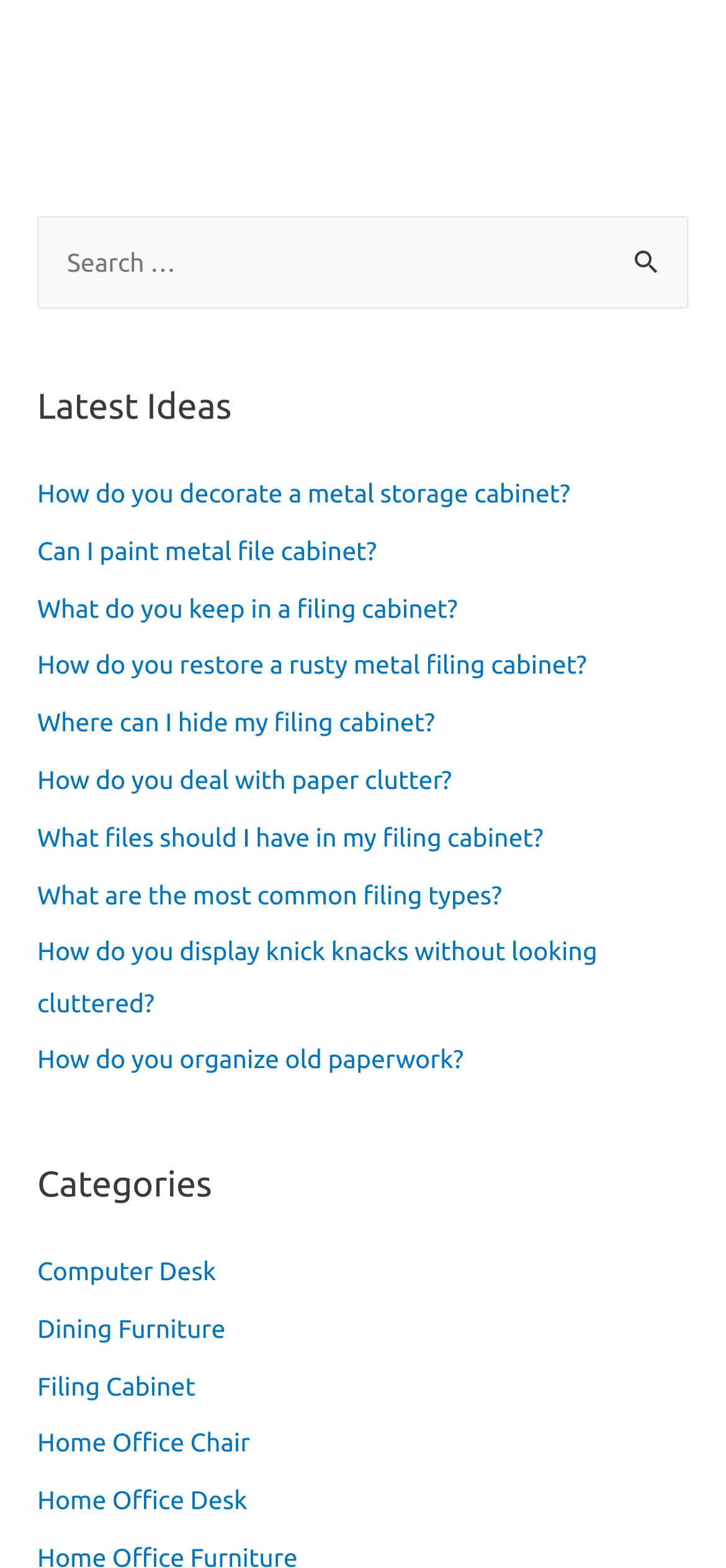Please find and report the bounding box coordinates of the element to click in order to perform the following action: "Search for something". The coordinates should be expressed as four float numbers between 0 and 1, in the format [left, top, right, bottom].

[0.051, 0.138, 0.949, 0.197]